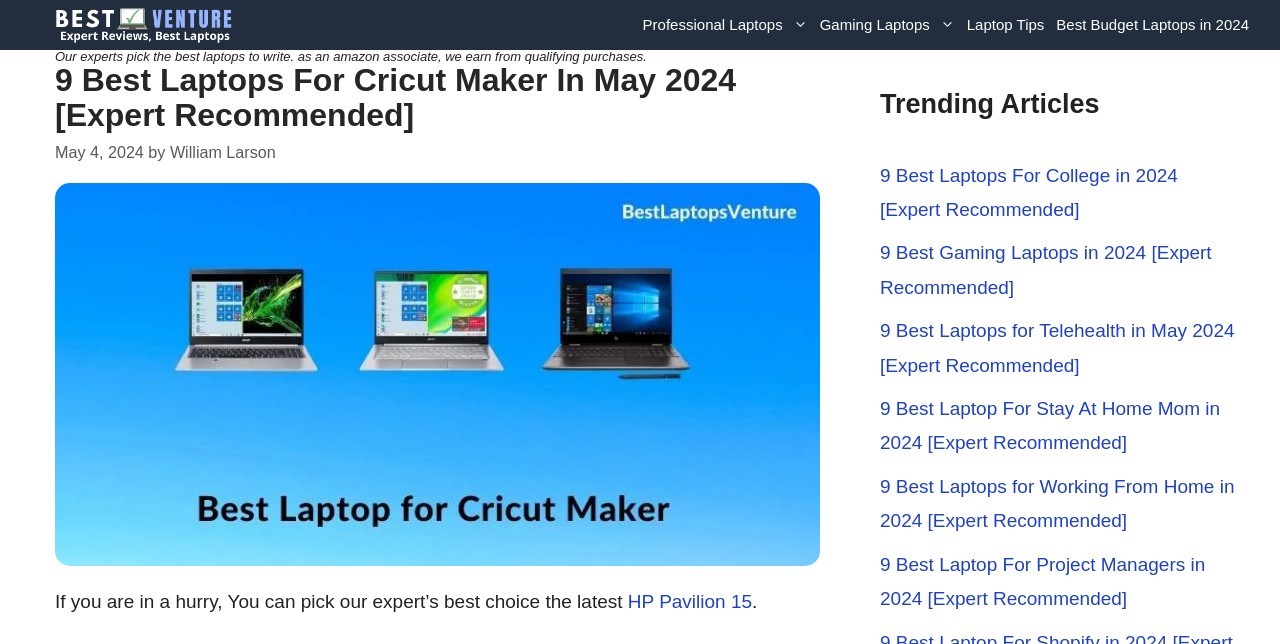Please determine the bounding box coordinates of the element to click in order to execute the following instruction: "Check the 'HP Pavilion 15' laptop recommendation". The coordinates should be four float numbers between 0 and 1, specified as [left, top, right, bottom].

[0.49, 0.918, 0.588, 0.95]